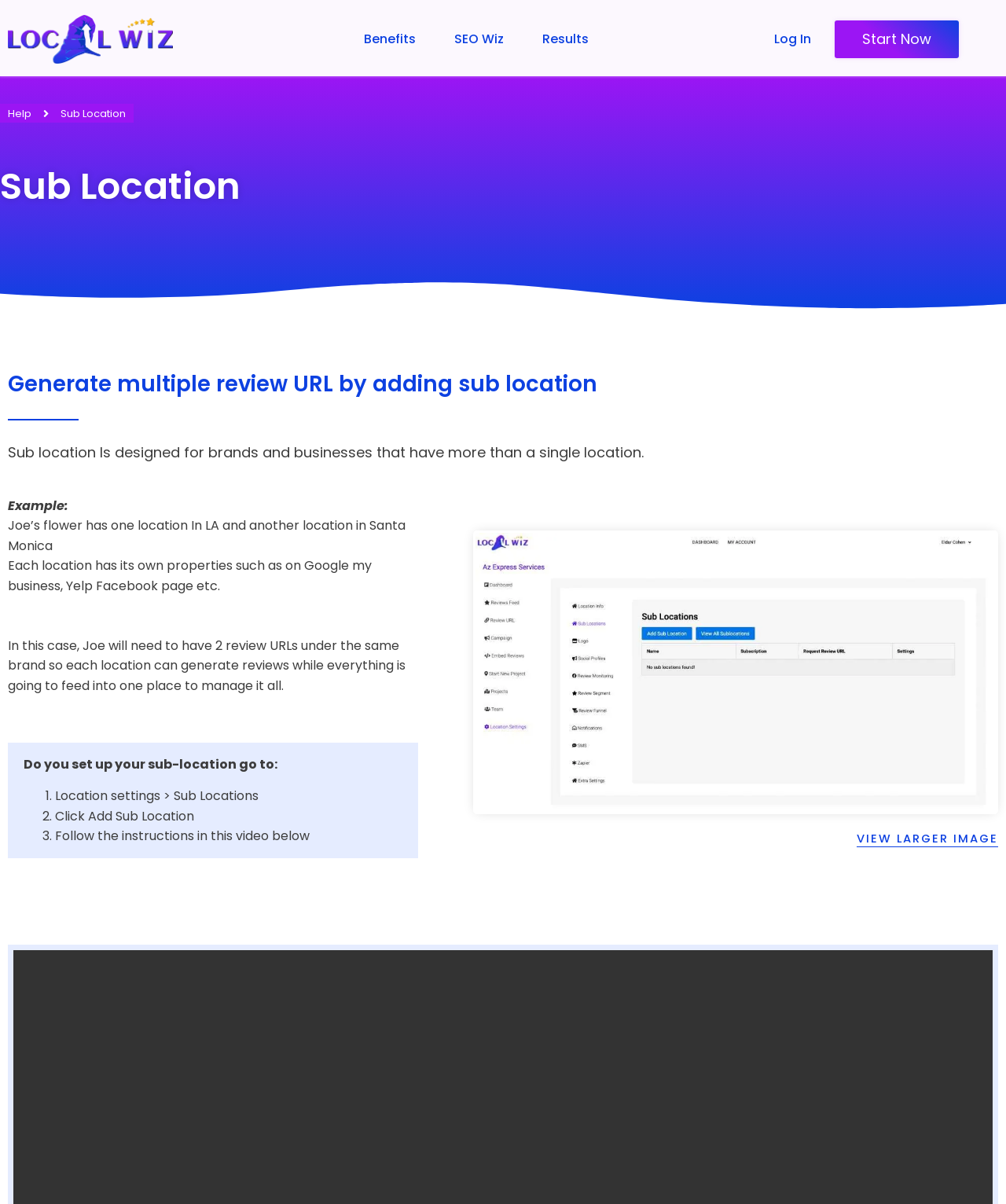Describe all the significant parts and information present on the webpage.

The webpage is about the concept of sub-locations, specifically designed for brands and businesses with multiple locations. At the top left corner, there is a Local Wiz logo, which is a clickable link. Next to it, there are three navigation links: "Benefits", "SEO Wiz", and "Results". On the top right corner, there are two more links: "Log In" and "Start Now". 

Below the navigation links, there is a heading that reads "Sub Location" and a subheading that explains what sub-locations are. The text explains that sub-locations are designed for brands and businesses with more than one location, providing an example of Joe's flower shop with two locations in LA and Santa Monica. 

The webpage then explains the importance of having separate review URLs for each location, which can be managed from a single place. It provides step-by-step instructions on how to set up sub-locations, including navigating to the location settings, clicking "Add Sub Location", and following the instructions in a video. 

On the right side of the instructions, there is a link to "VIEW LARGER IMAGE", which is likely related to the video or the setup process. There is also a "Help" link at the top left corner, below the logo. Overall, the webpage is informative and provides guidance on how to manage multiple locations for a business.